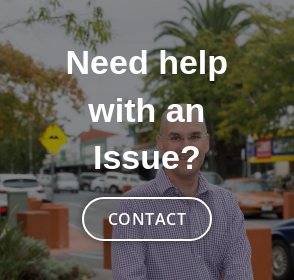What is the setting of the image?
Utilize the image to construct a detailed and well-explained answer.

The image features a man standing in an urban environment, surrounded by elements of a busy street, such as buildings, roads, and vehicles, indicating that the setting is an urban area, likely a city or town.